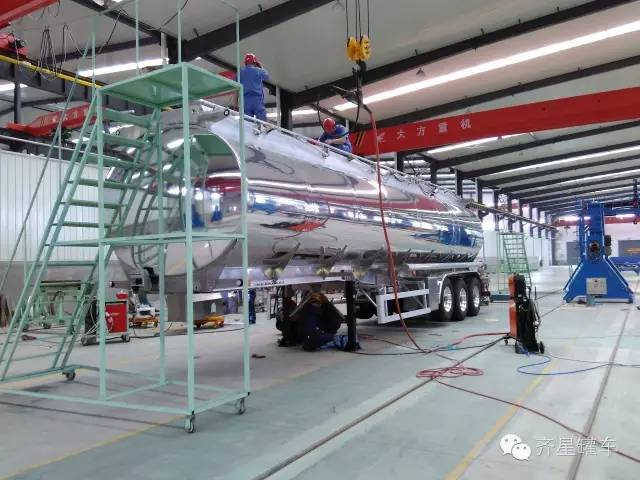Generate an elaborate caption that covers all aspects of the image.

The image depicts a gleaming aluminum fuel tank truck situated within a production facility. Workers are seen actively engaged in the assembly process, with two individuals atop the tank, presumably conducting final adjustments or inspections. A green scaffolding provides access for them to work efficiently on the upper sections of the tank. Below, another team member can be observed working near the base of the tank, where various tools and equipment are laid out, indicating a meticulous approach to the manufacturing process. The facility features a spacious and modern design, with high ceilings that accommodate the large structure of the tank truck. This image highlights the innovative use of aluminum alloy in fuel tank construction, emphasizing its lightweight and corrosion-resistant properties, which are crucial for enhancing vehicle efficiency and longevity.